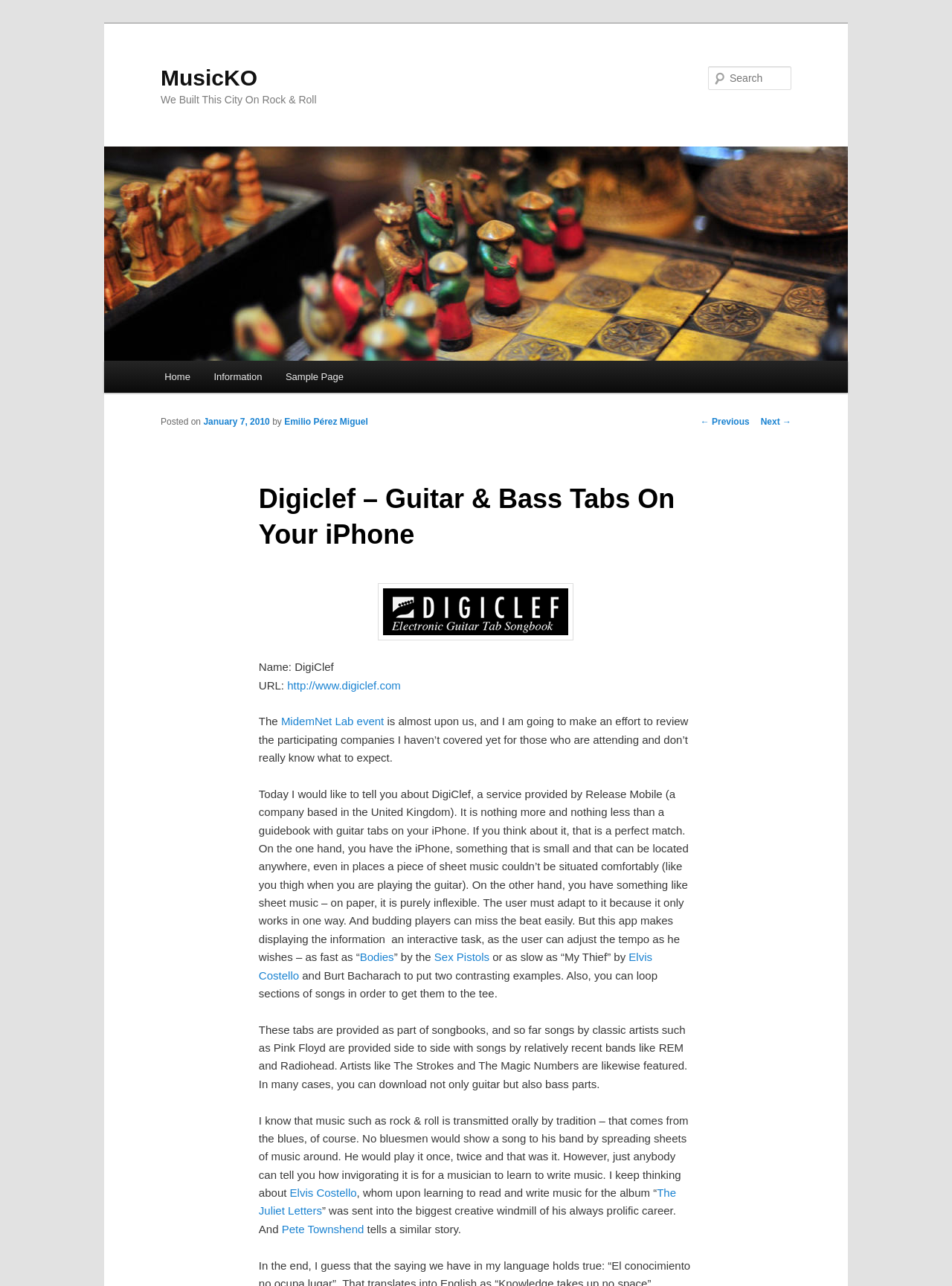Given the element description "Home" in the screenshot, predict the bounding box coordinates of that UI element.

[0.16, 0.28, 0.212, 0.305]